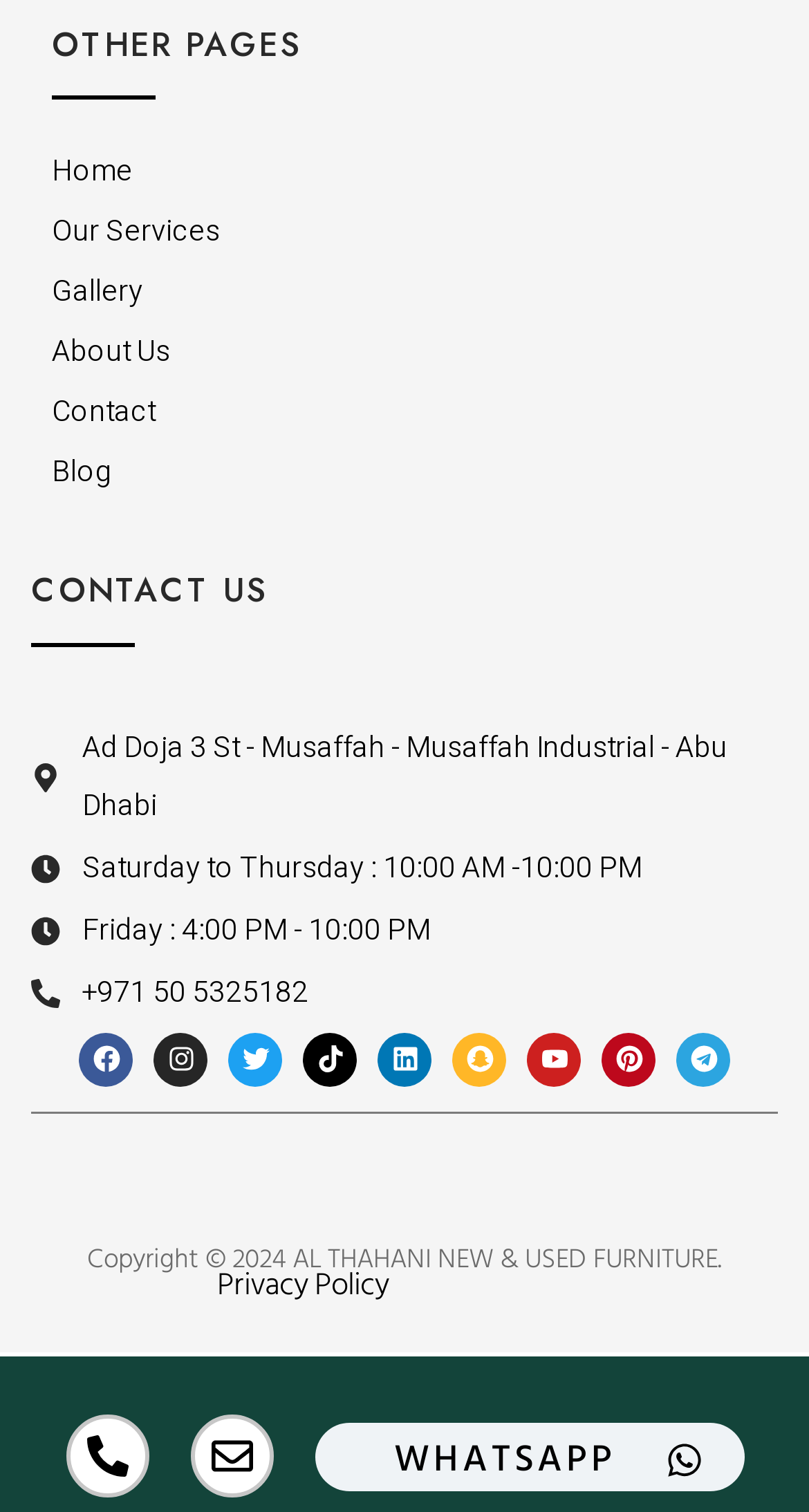Determine the bounding box of the UI element mentioned here: "Share on Facebook". The coordinates must be in the format [left, top, right, bottom] with values ranging from 0 to 1.

None